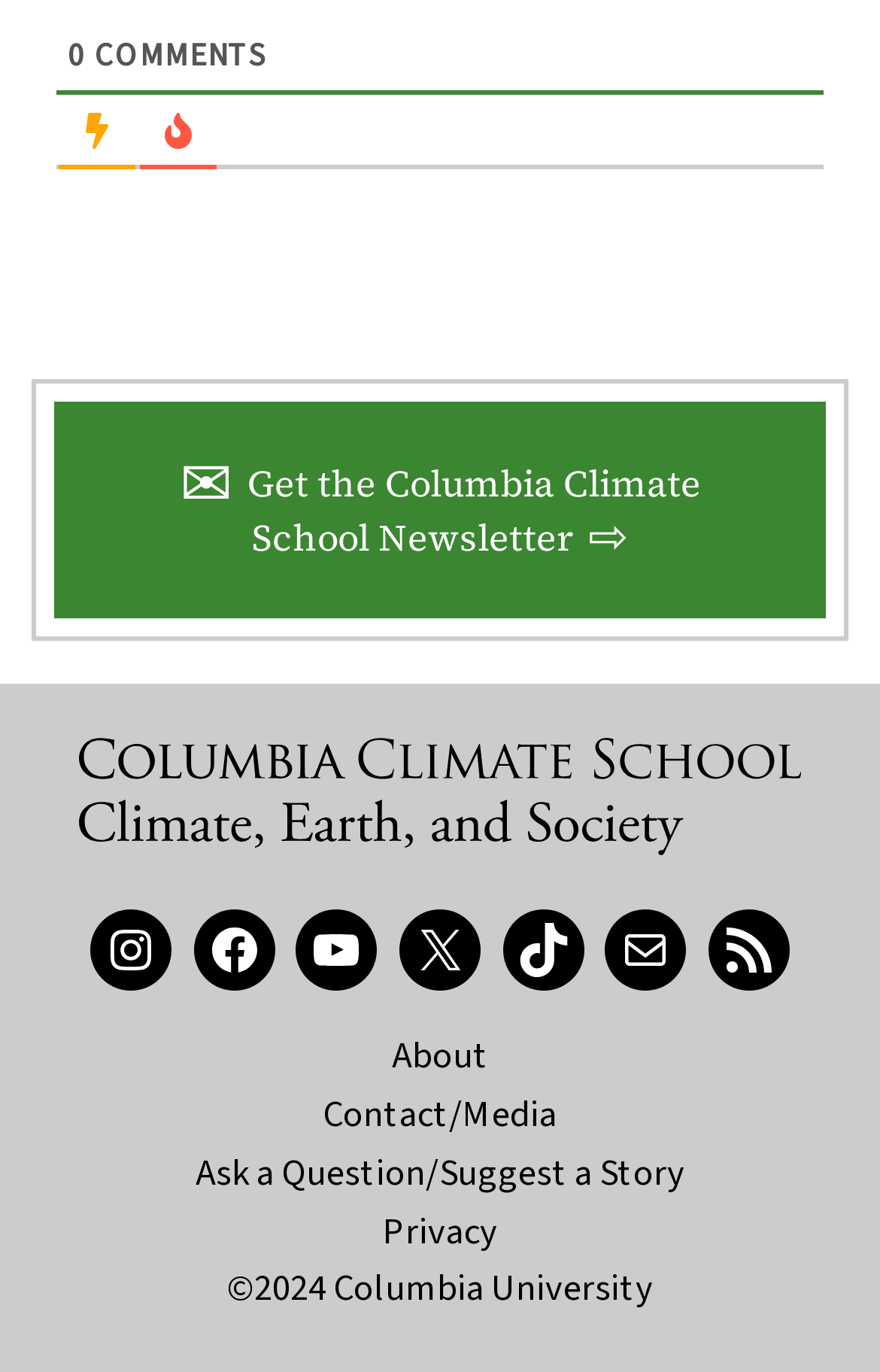What is the purpose of the 'Ask a Question/Suggest a Story' link?
Please respond to the question with a detailed and informative answer.

The purpose of the 'Ask a Question/Suggest a Story' link can be inferred from its text, which suggests that it allows users to ask a question or suggest a story to the Columbia Climate School.